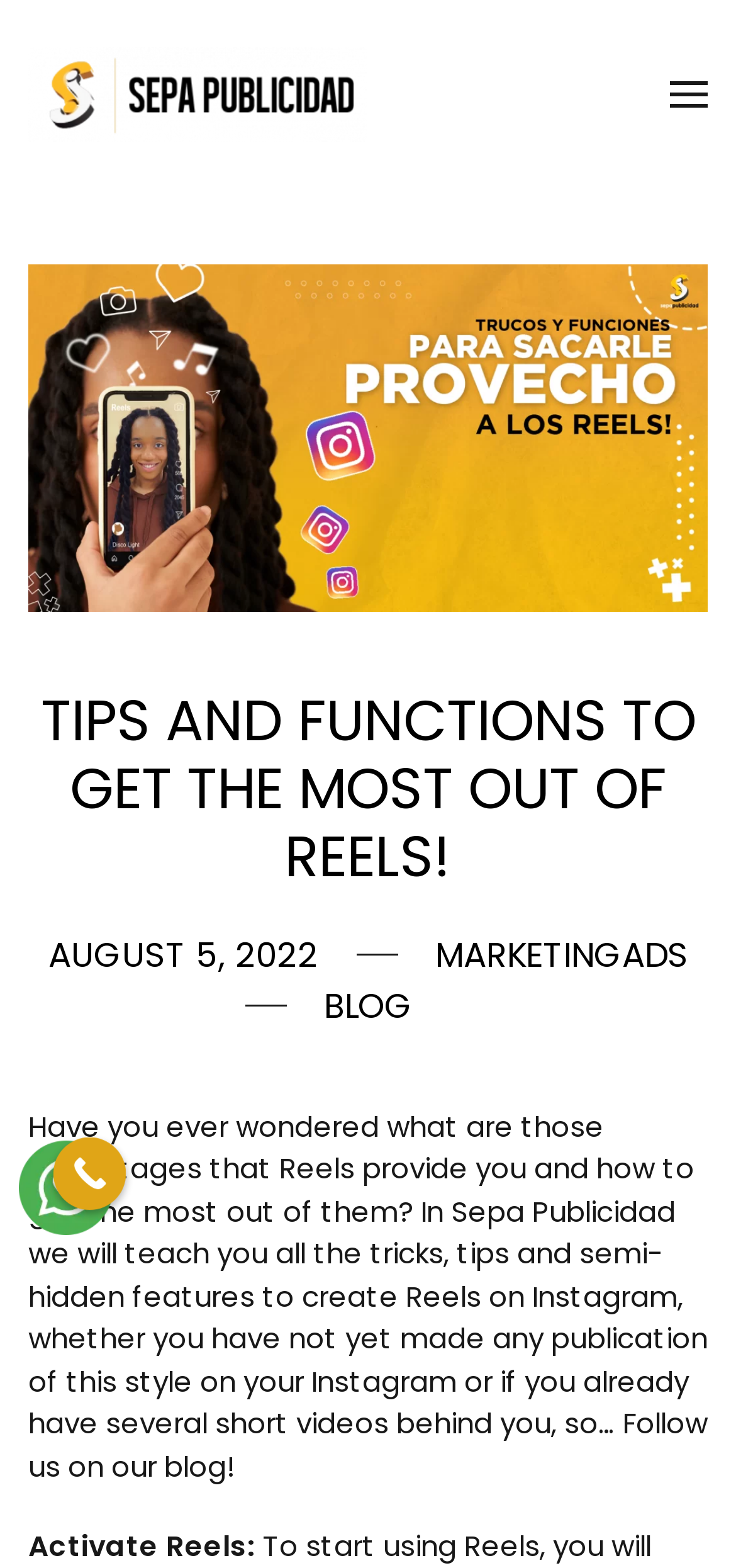How many links are there in the top navigation bar?
Your answer should be a single word or phrase derived from the screenshot.

3